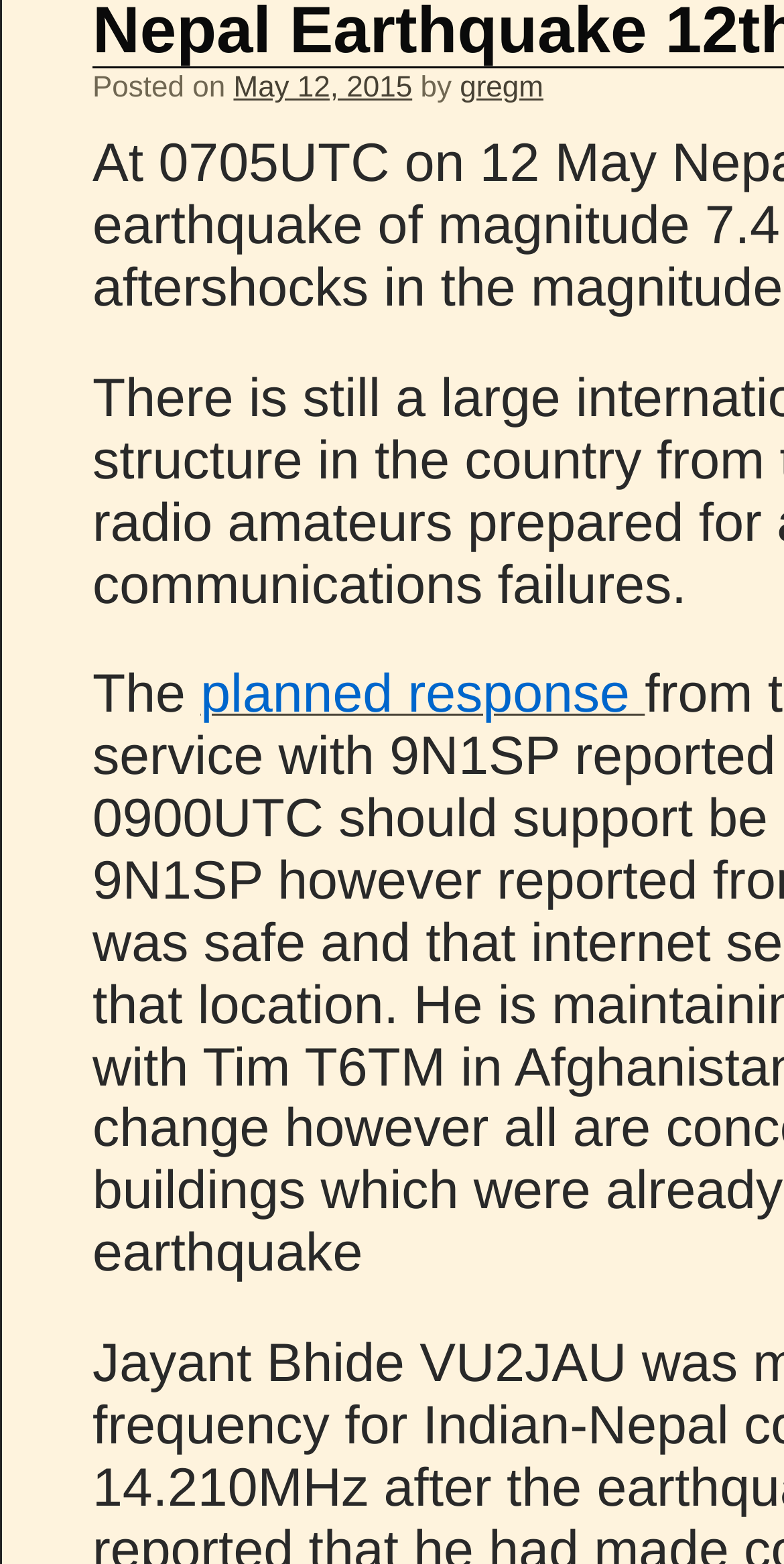Identify the bounding box for the given UI element using the description provided. Coordinates should be in the format (top-left x, top-left y, bottom-right x, bottom-right y) and must be between 0 and 1. Here is the description: May 12, 2015

[0.298, 0.095, 0.526, 0.116]